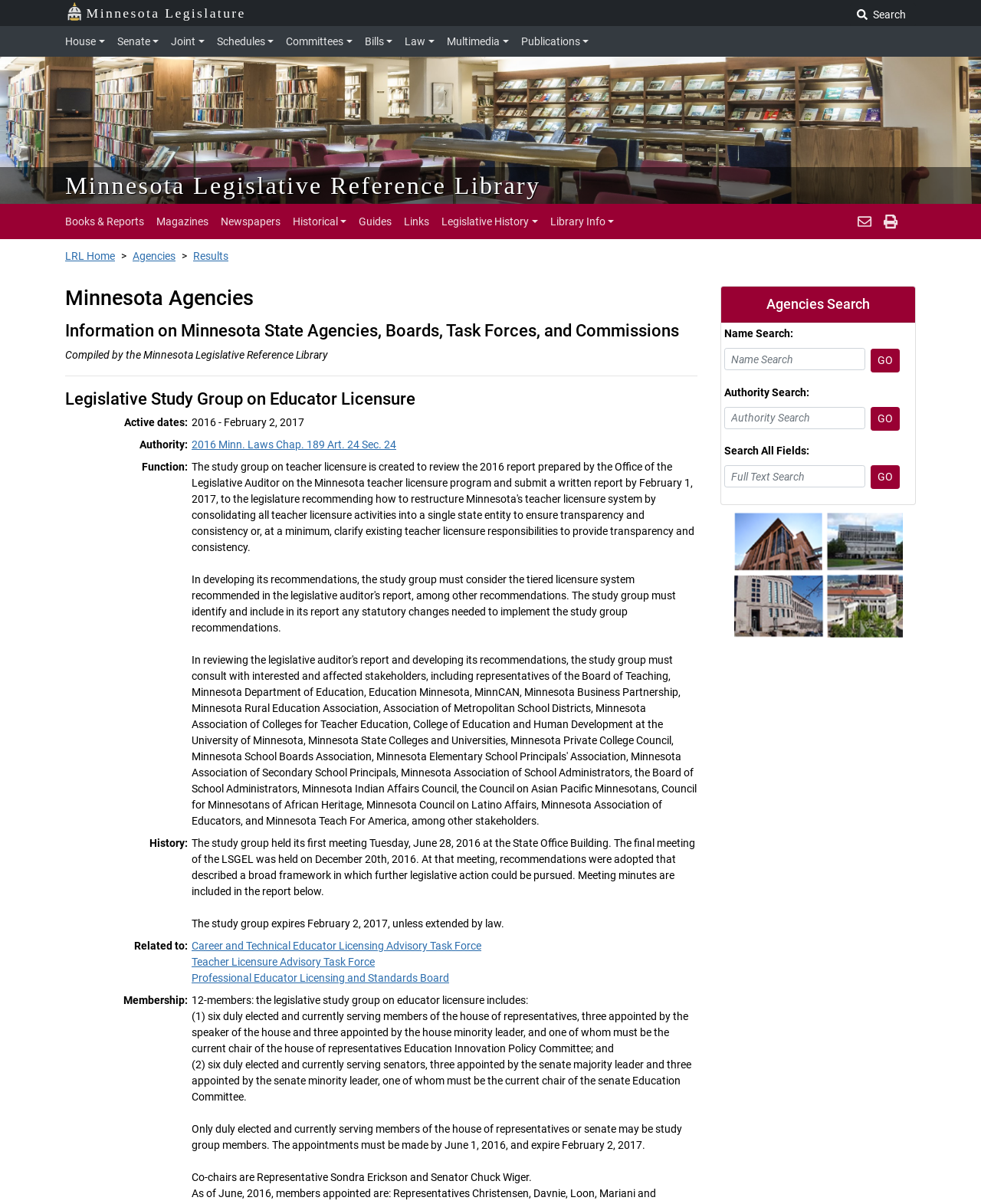Carefully examine the image and provide an in-depth answer to the question: How many members are in the study group?

I found the answer by looking at the text '12-members: the legislative study group on educator licensure includes:' which is located below the heading 'Membership'.